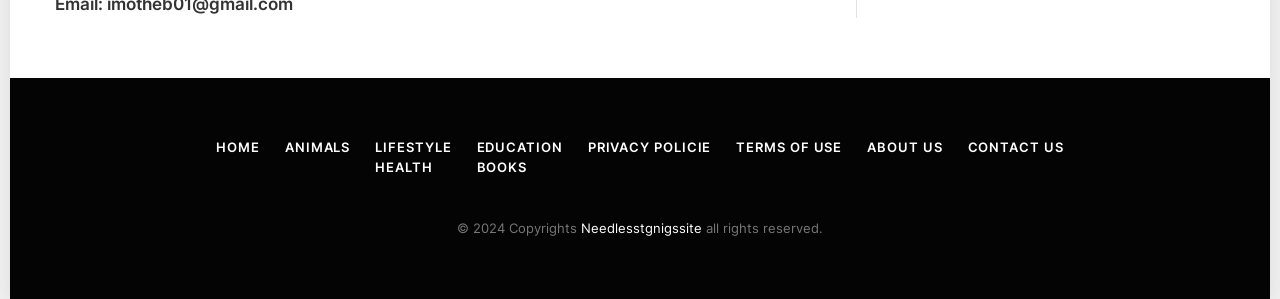Answer the question using only one word or a concise phrase: What are the main categories on this website?

HOME, ANIMALS, LIFESTYLE, HEALTH, EDUCATION, BOOKS